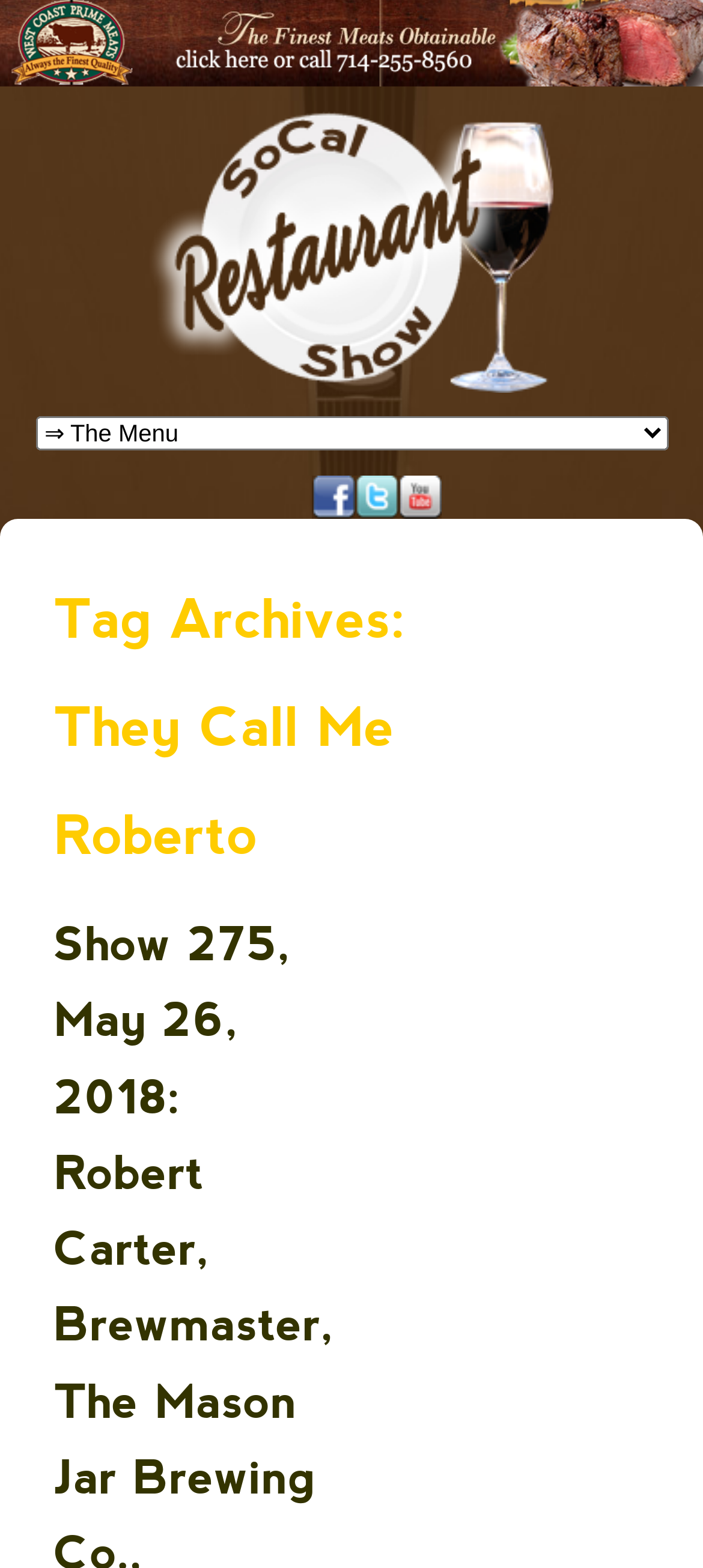Analyze the image and answer the question with as much detail as possible: 
What is the name of the radio show?

I found the answer by looking at the heading element with the text 'SoCal Restaurant Show Saturdays 10:00AM PT on AM 830 KLAA Los Angeles', which suggests that the name of the radio show is 'SoCal Restaurant Show'.